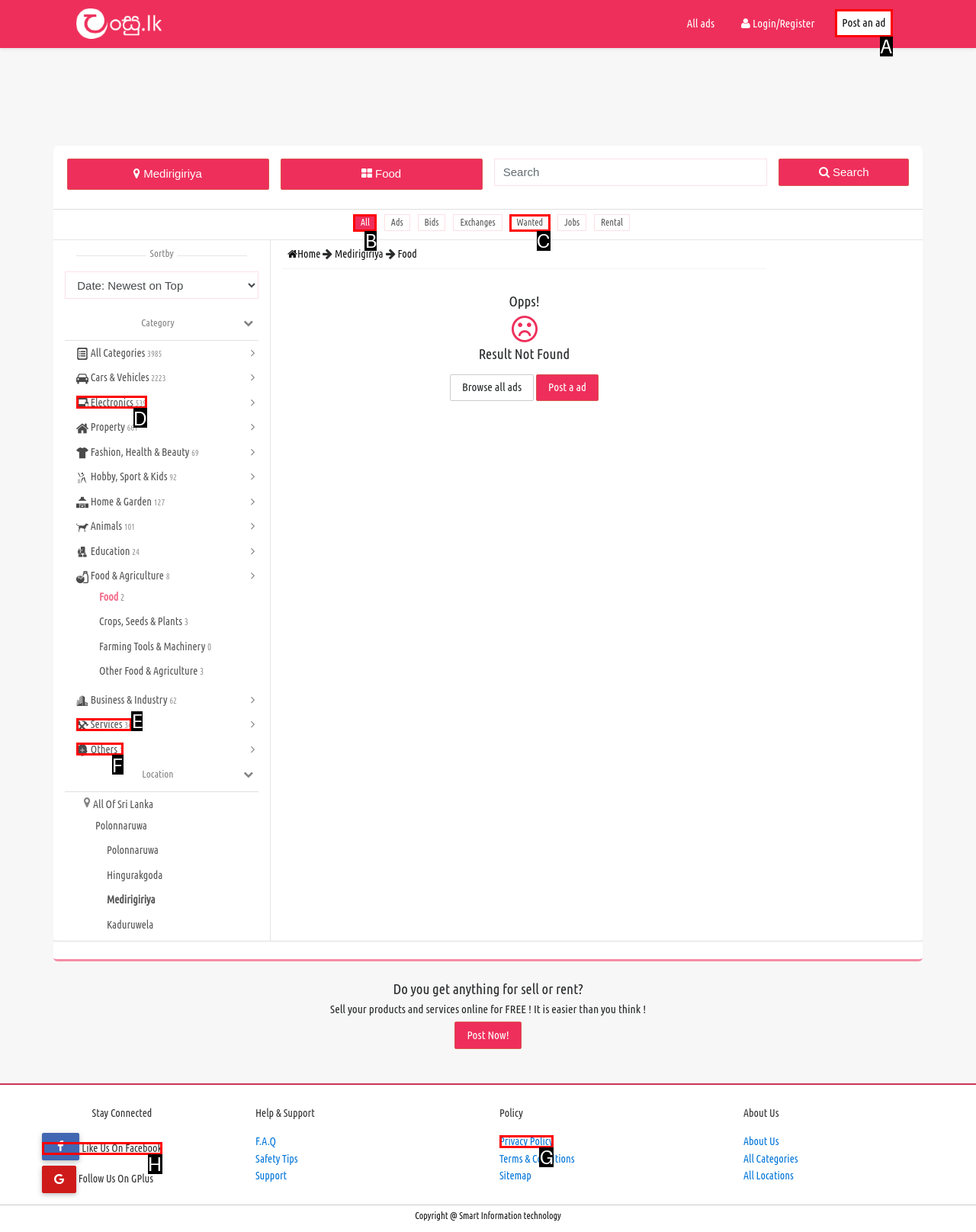Determine the HTML element that best aligns with the description: Privacy Policy
Answer with the appropriate letter from the listed options.

G